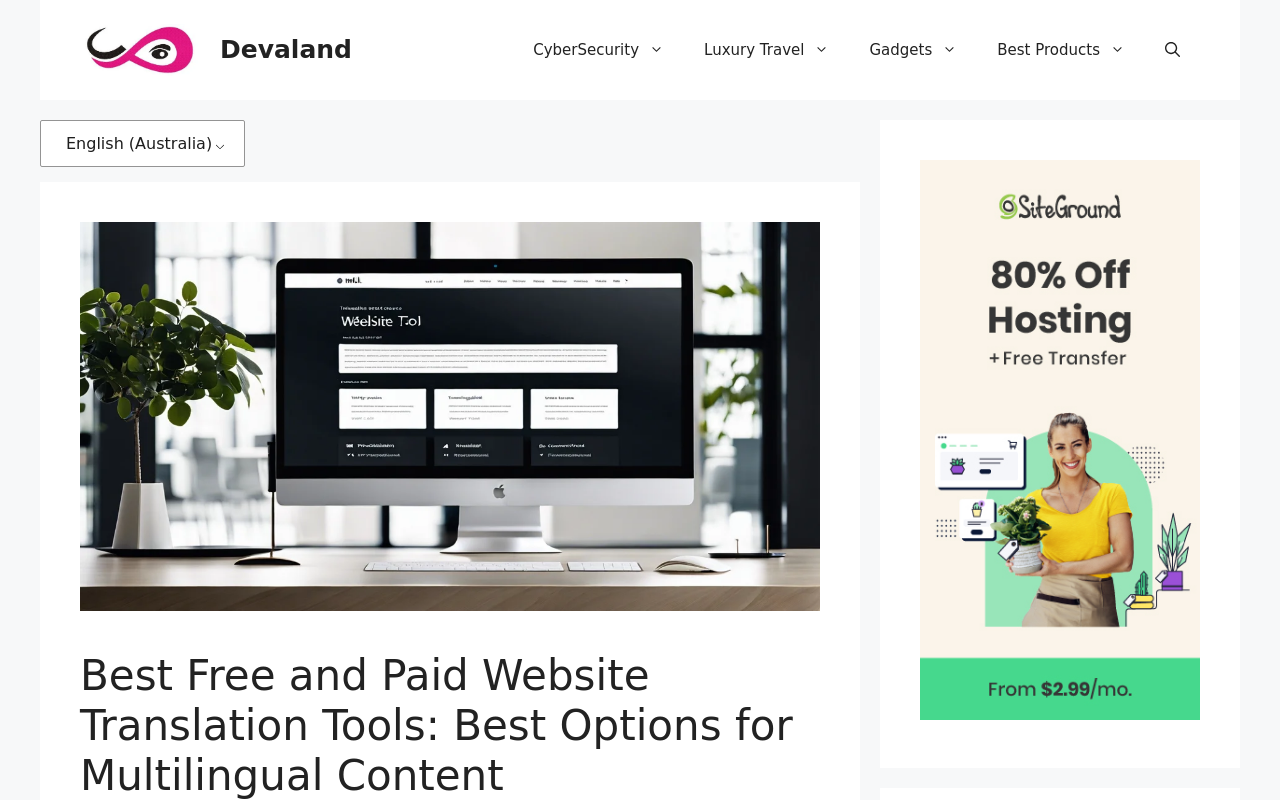Identify the bounding box coordinates of the area you need to click to perform the following instruction: "Click on the Devaland link".

[0.062, 0.046, 0.156, 0.076]